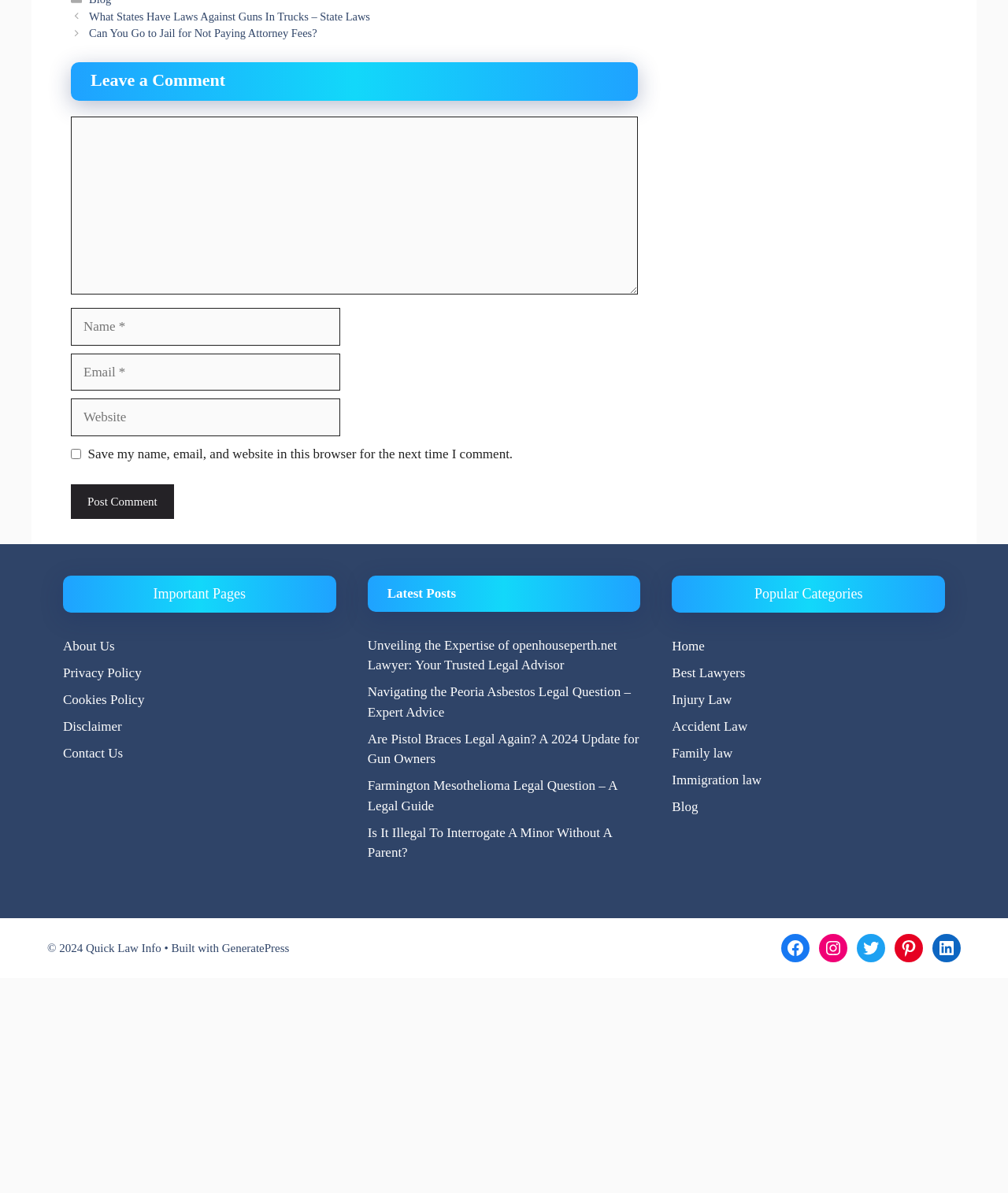What social media platforms are linked on the webpage?
Using the image provided, answer with just one word or phrase.

Facebook, Instagram, Twitter, Pinterest, LinkedIn